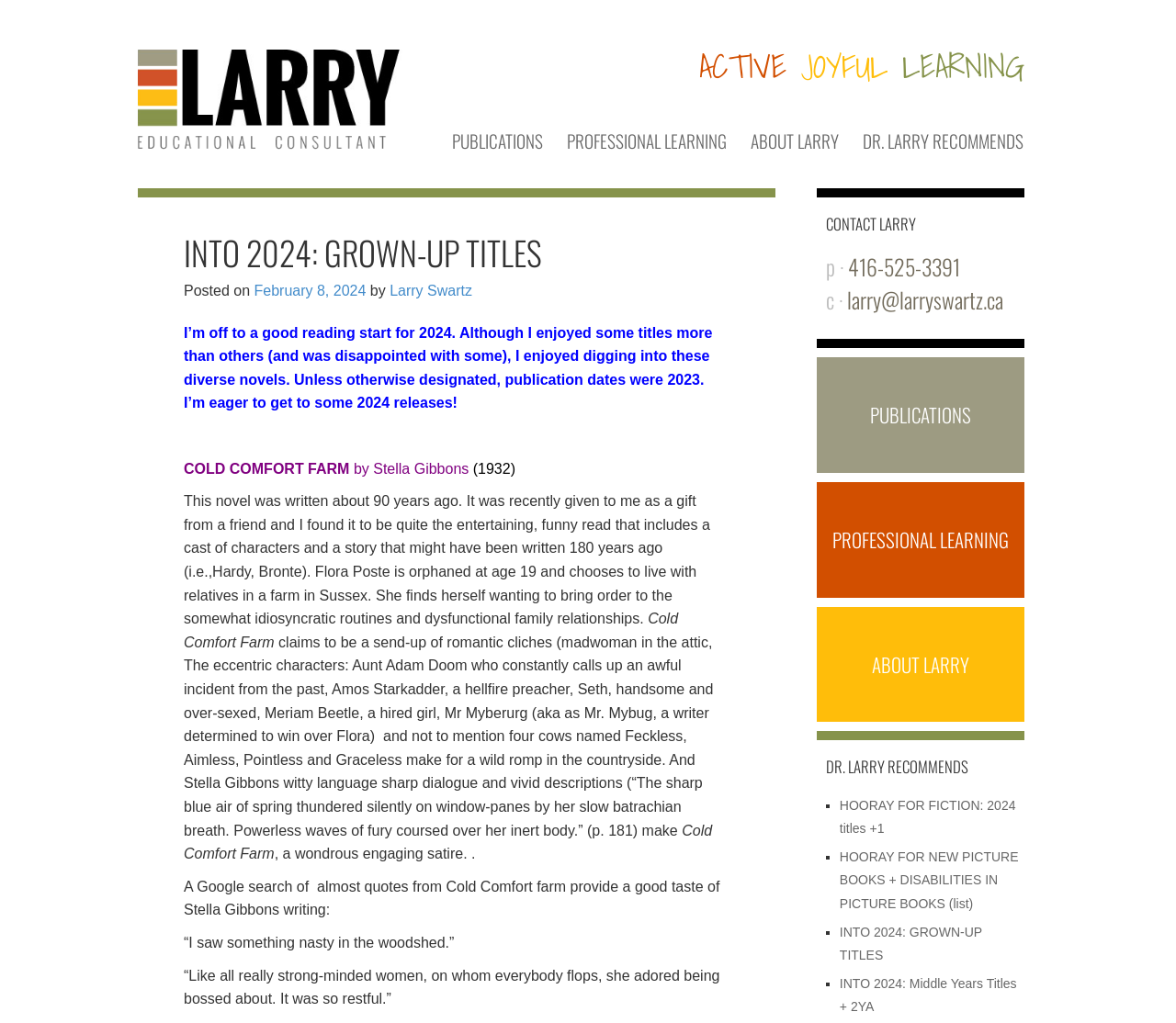What is the phone number of the website owner?
Answer the question with as much detail as you can, using the image as a reference.

I found the answer by looking at the text 'p · 416-525-3391' which is located below the heading 'CONTACT LARRY'.